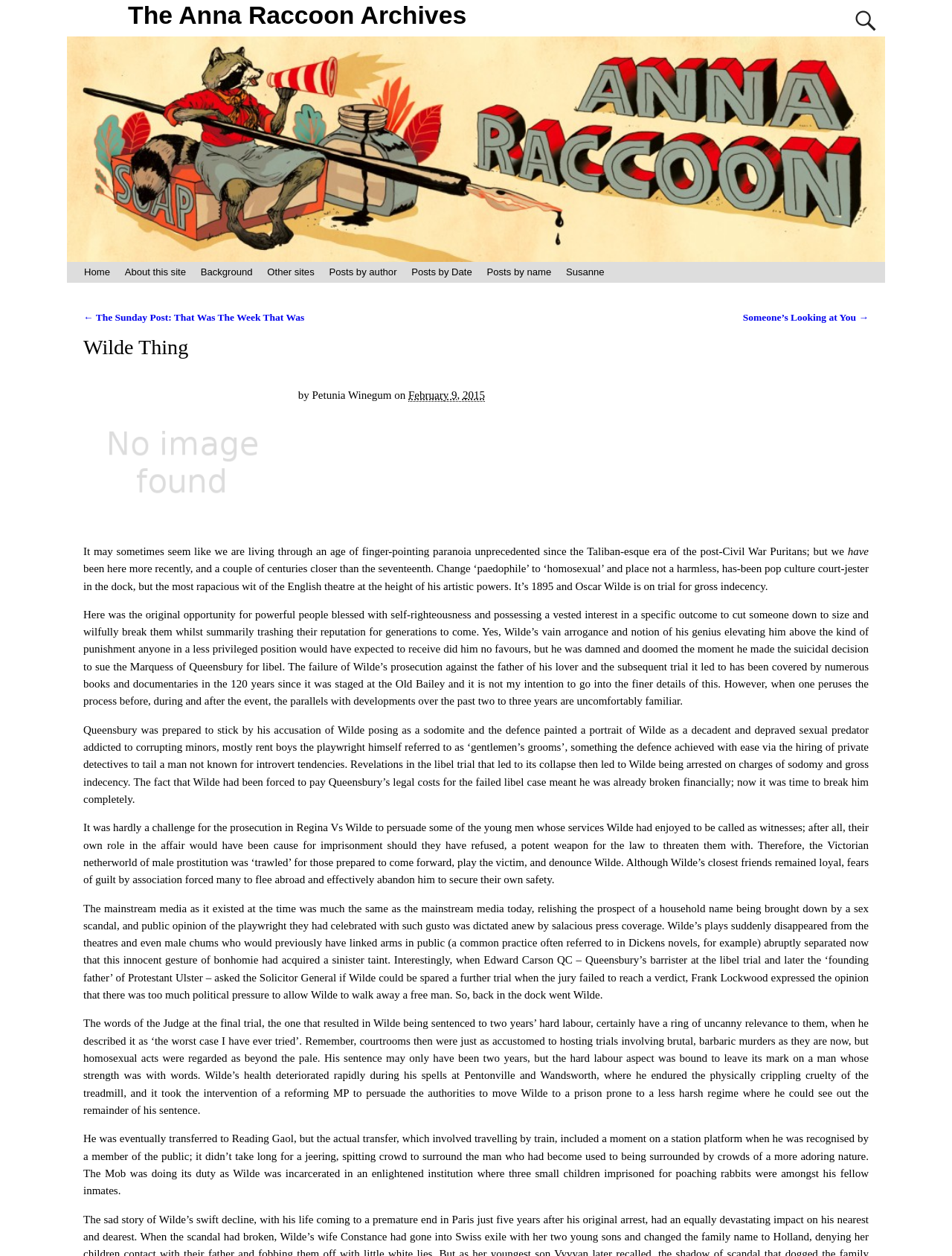Please reply to the following question with a single word or a short phrase:
Who is the author of the post?

Petunia Winegum